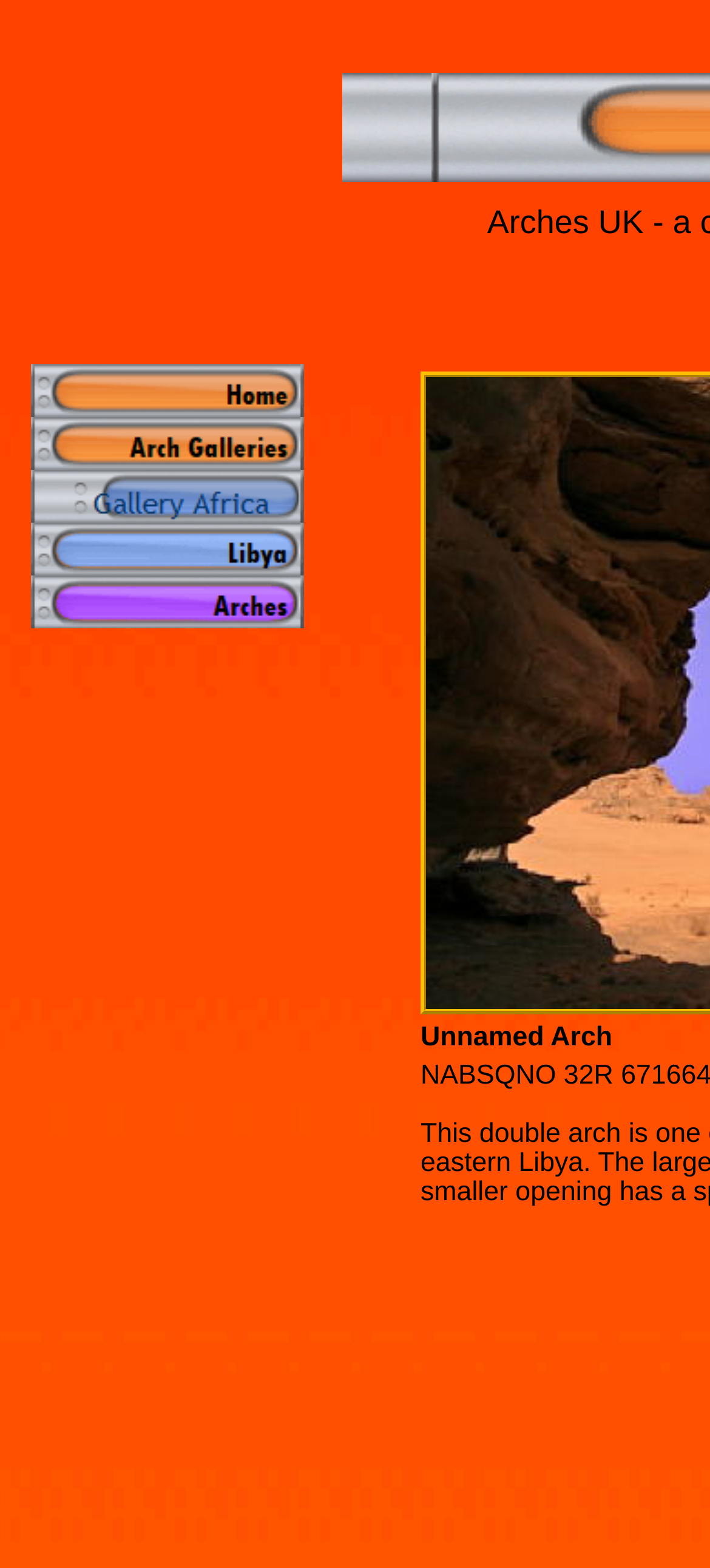Write a detailed summary of the webpage.

The webpage is about Libya, and it appears to be a gallery or archive page. At the top, there are several empty table cells, possibly serving as a header or navigation bar. Below this, there is a table with five rows, each containing a link with an accompanying image. The links are arranged horizontally and are labeled "Home", "Arch Galleries", "Gallery Africa", "Libya", and "Arches". Each link has a corresponding image, and they are all aligned to the left side of the page. 

To the right of the table, there is another empty table cell, which takes up a significant amount of space. At the bottom of the page, there is a large empty table cell that spans the entire width of the page.